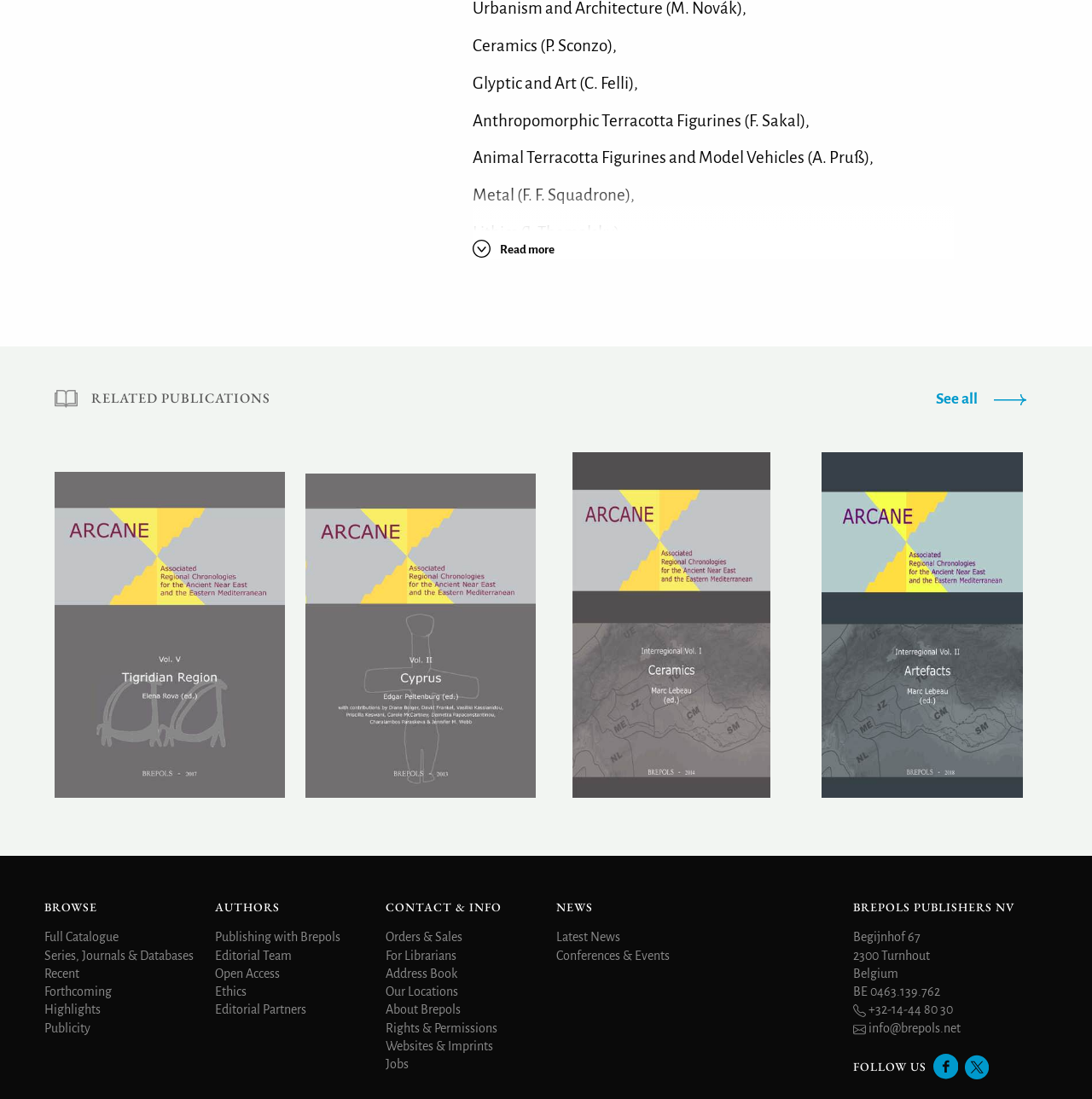Provide a brief response to the question using a single word or phrase: 
What is the title of the section below the 'RELATED PUBLICATIONS' text?

BROWSE